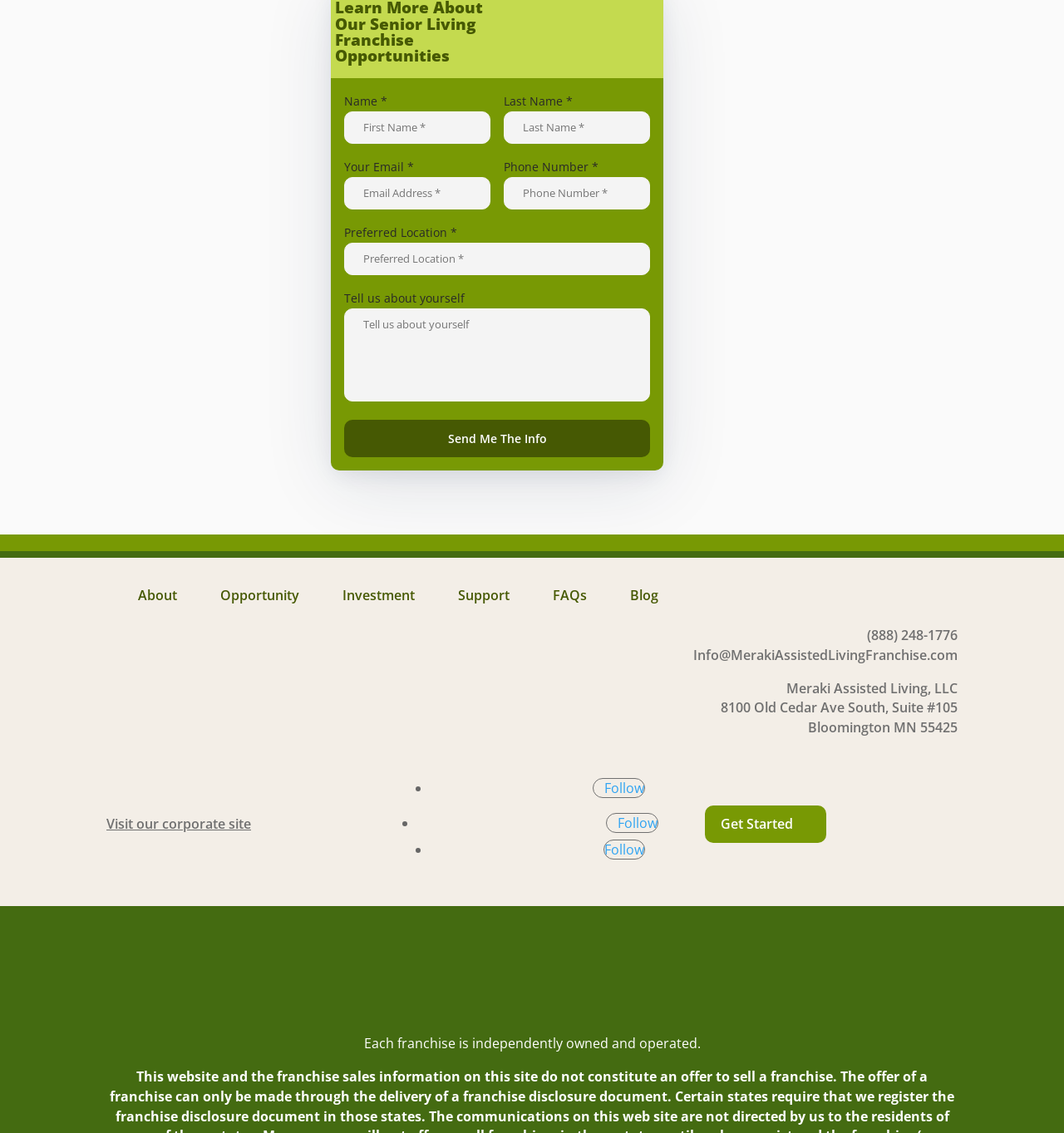What is the purpose of the form?
Look at the image and respond to the question as thoroughly as possible.

The form on the webpage has fields for name, last name, email, phone number, preferred location, and a text area to tell about oneself. The presence of a 'Send Me The Info' button suggests that the form is used to request information, likely about the Meraki Assisted Living franchise opportunity.